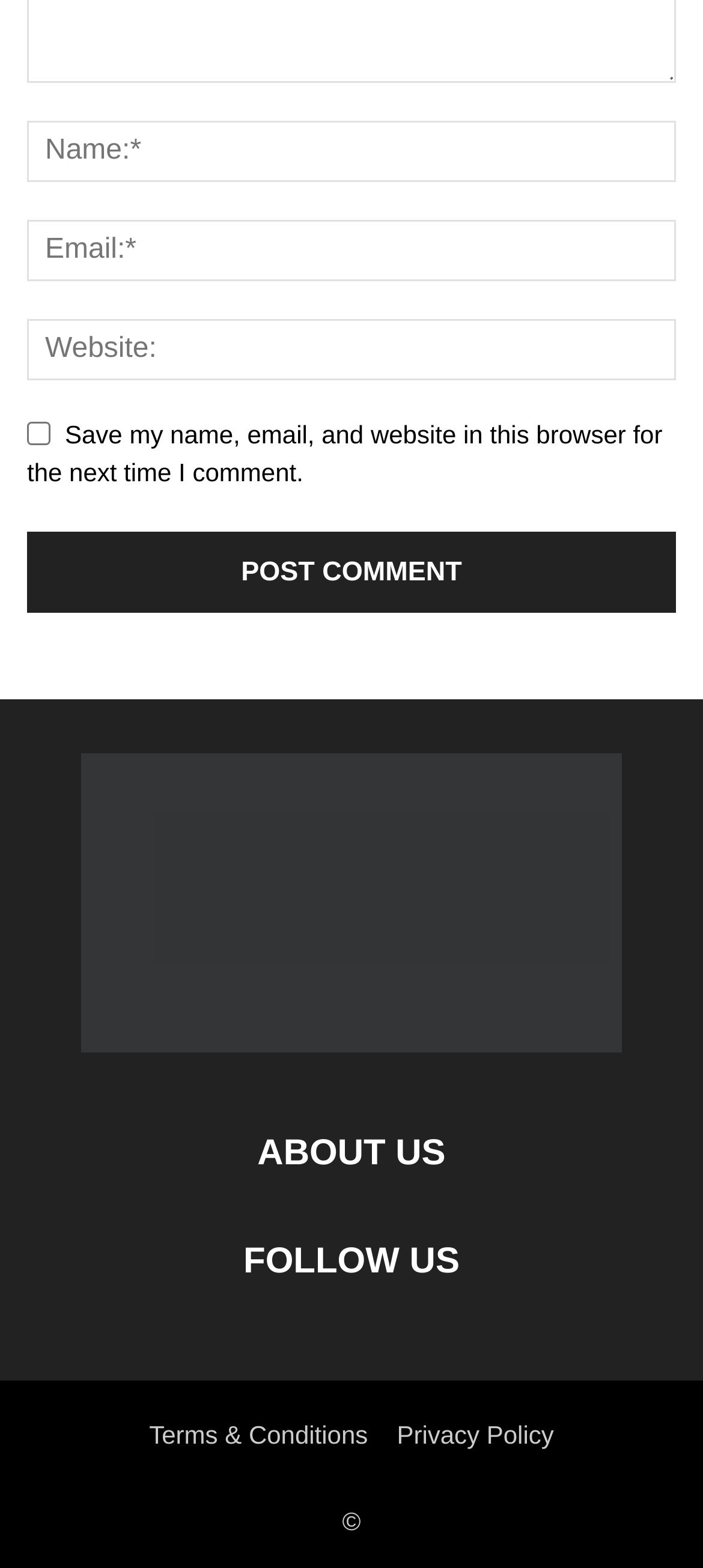Using the given element description, provide the bounding box coordinates (top-left x, top-left y, bottom-right x, bottom-right y) for the corresponding UI element in the screenshot: F-Box Proteins* / metabolism

None